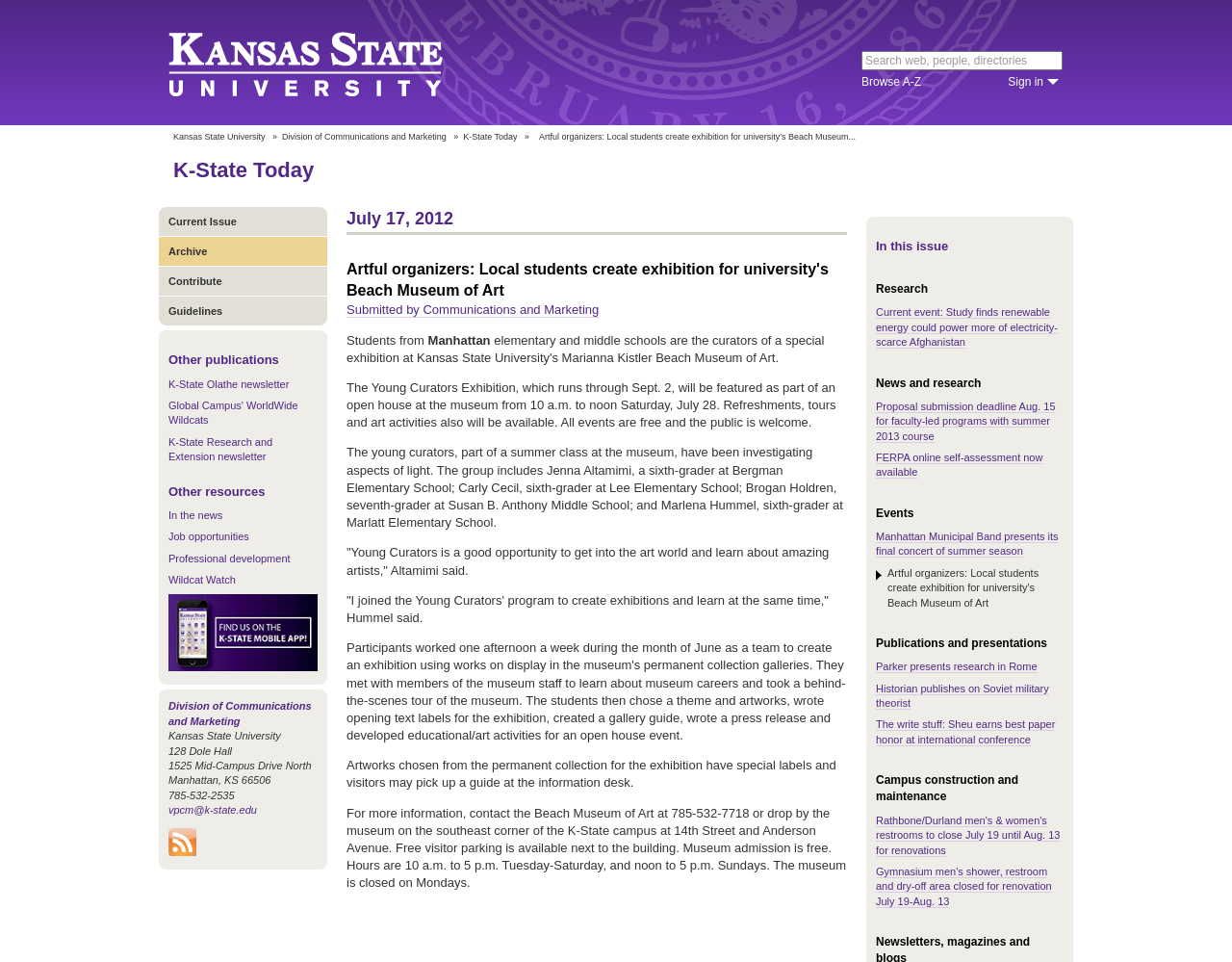Determine the coordinates of the bounding box for the clickable area needed to execute this instruction: "Sign in".

[0.818, 0.077, 0.859, 0.094]